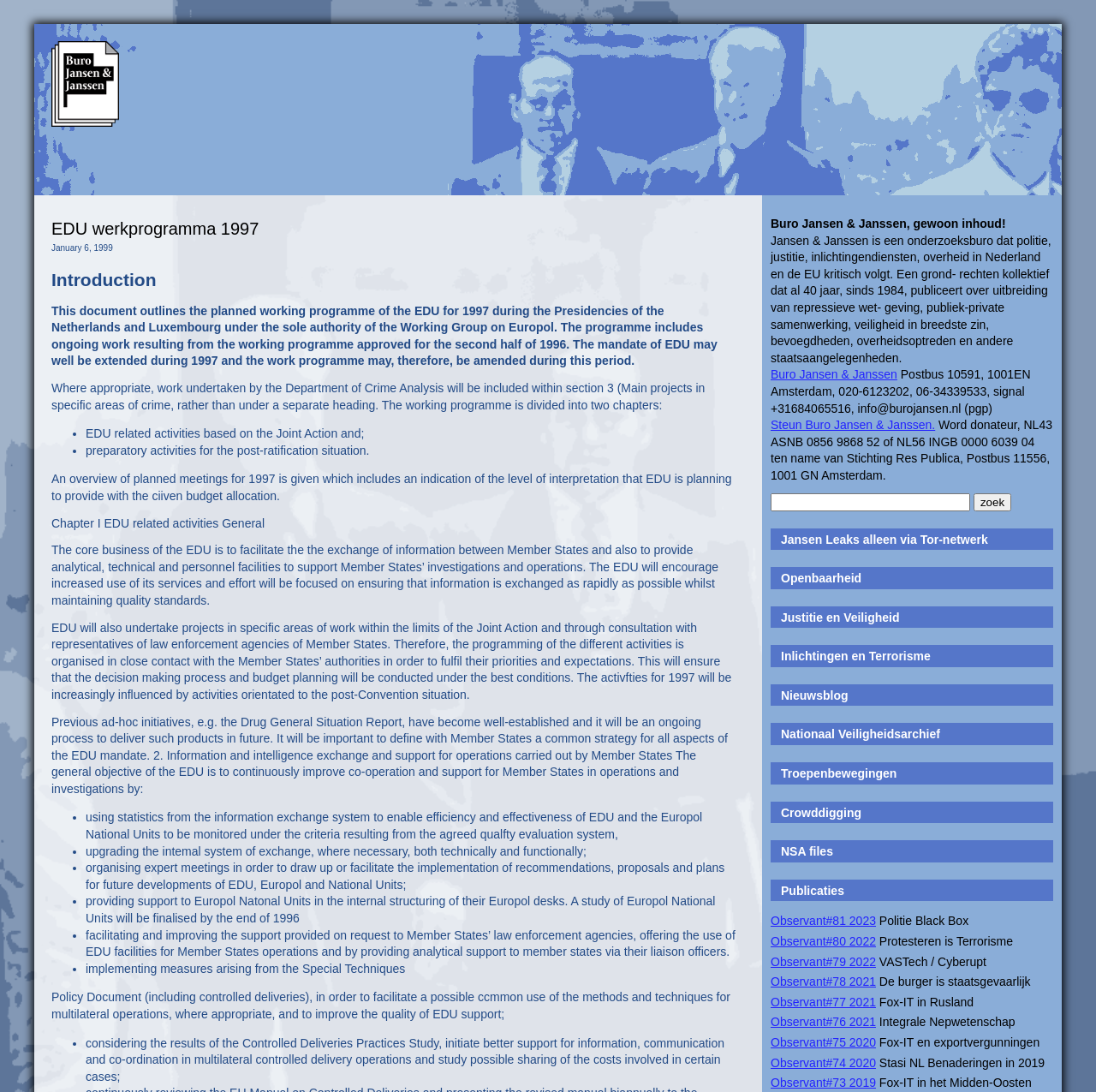Identify the bounding box coordinates of the clickable region to carry out the given instruction: "visit the NSA files page".

[0.712, 0.774, 0.76, 0.786]